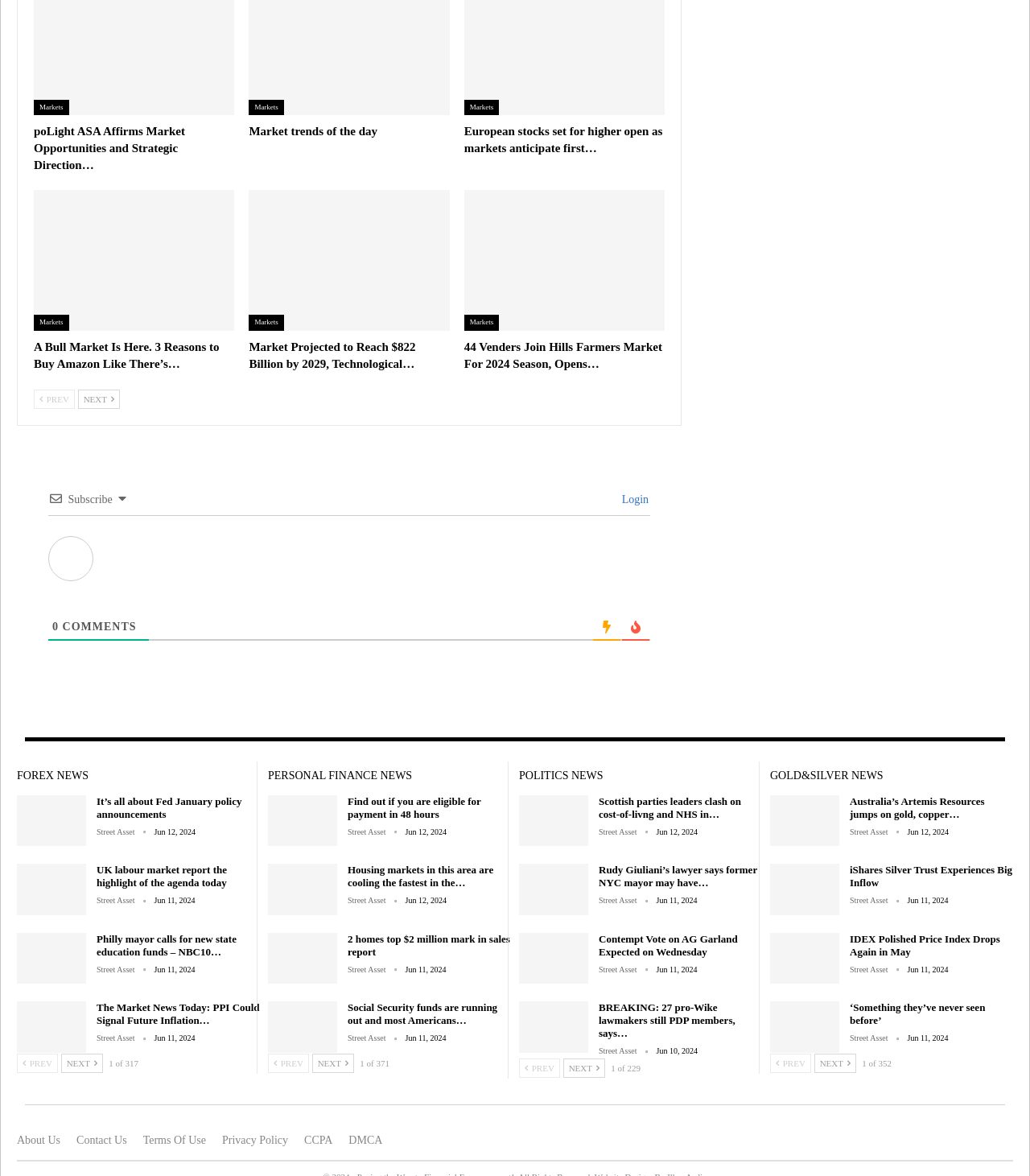From the details in the image, provide a thorough response to the question: What type of content is displayed in the sidebar sections?

The sidebar sections, labeled as 'Footer - Column 1 Sidebar', 'Footer - Column 2 Sidebar', and 'Footer - Column 3 Sidebar', contain links to news articles, along with their titles and timestamps. This suggests that the sidebar sections are used to display news articles or summaries.